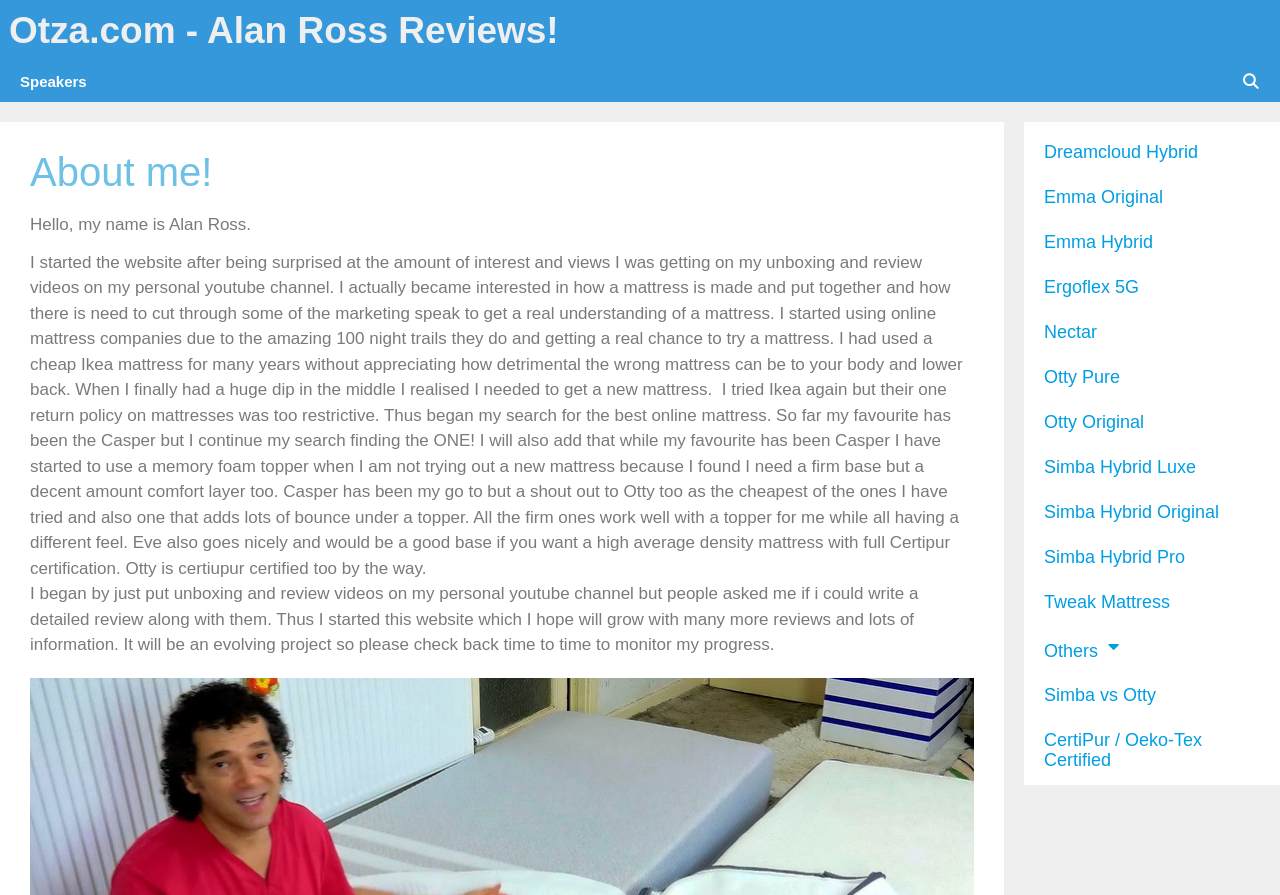Provide your answer in a single word or phrase: 
What is the purpose of this website?

To provide reviews and information